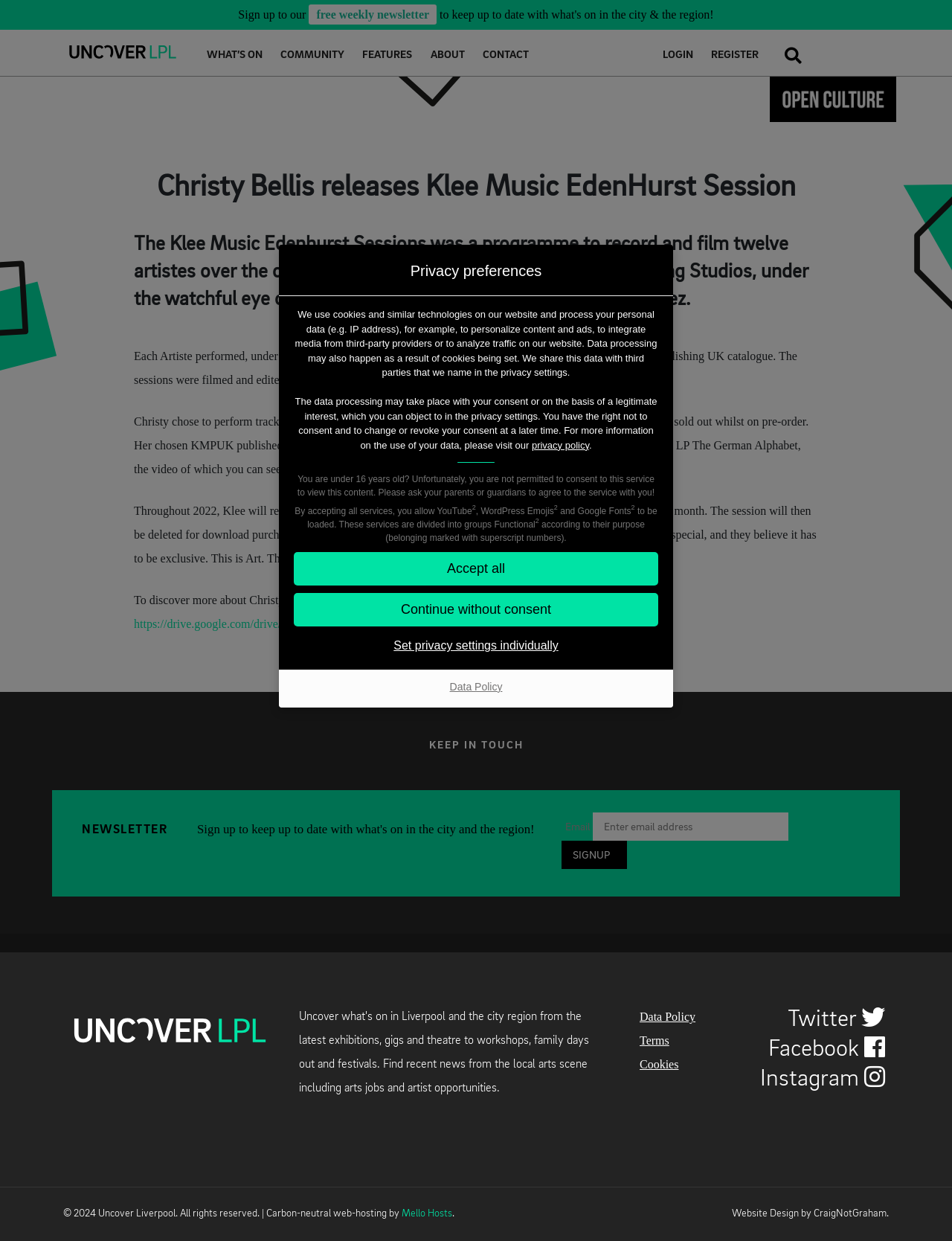What is the alternative to accepting all services?
Based on the image, answer the question in a detailed manner.

If users do not want to accept all services, they can choose to 'Continue without consent', which will allow them to view the content without loading all services.